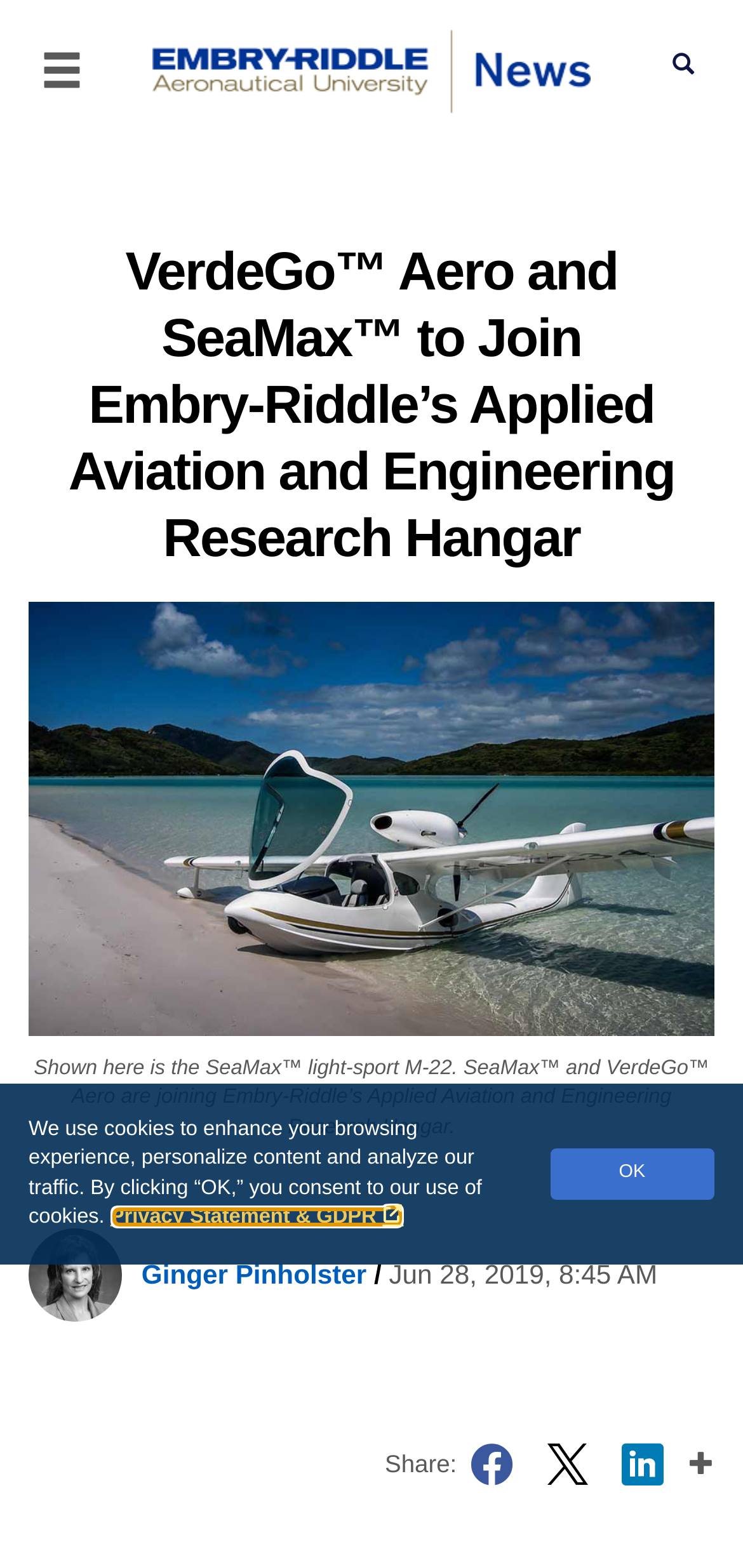Extract the bounding box coordinates for the described element: "Research". The coordinates should be represented as four float numbers between 0 and 1: [left, top, right, bottom].

[0.038, 0.122, 0.577, 0.144]